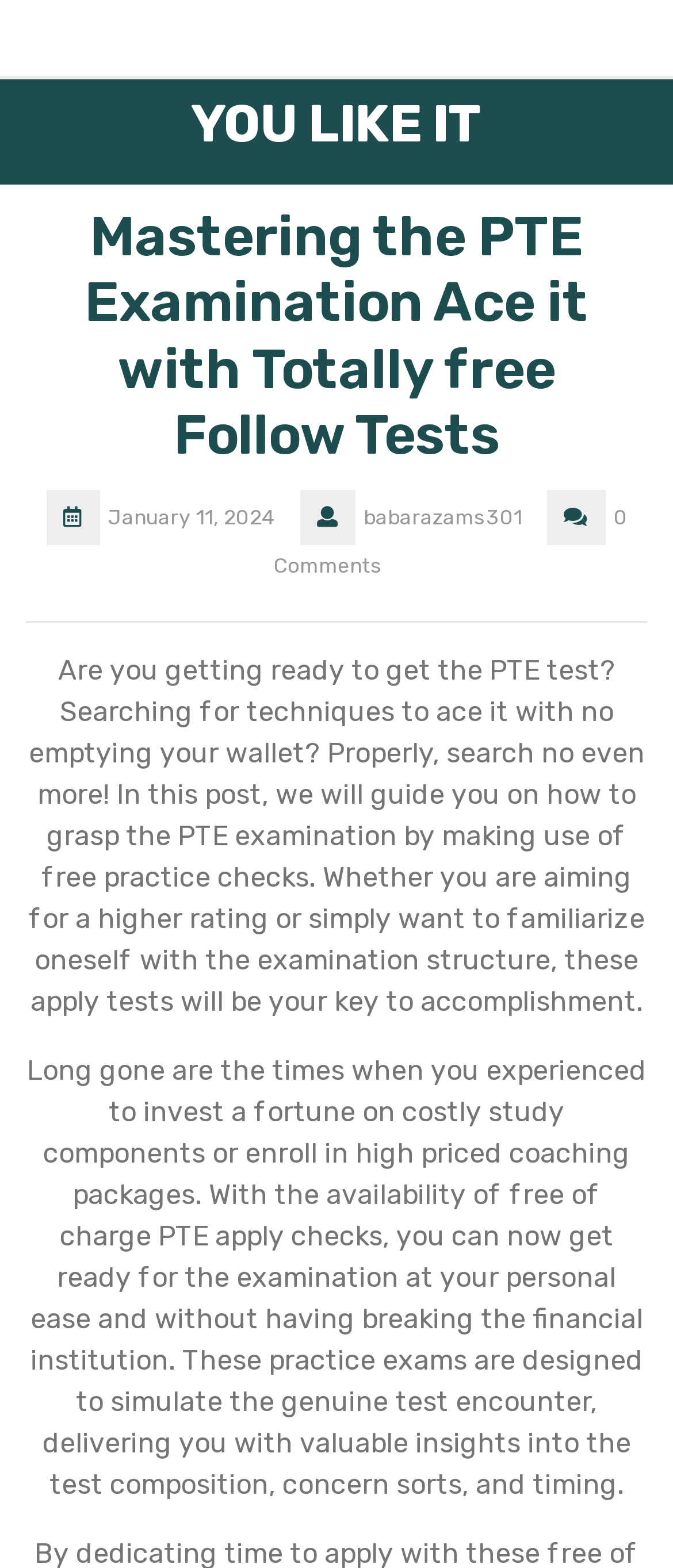What is the purpose of the free practice tests?
Based on the image, respond with a single word or phrase.

To familiarize oneself with the examination structure